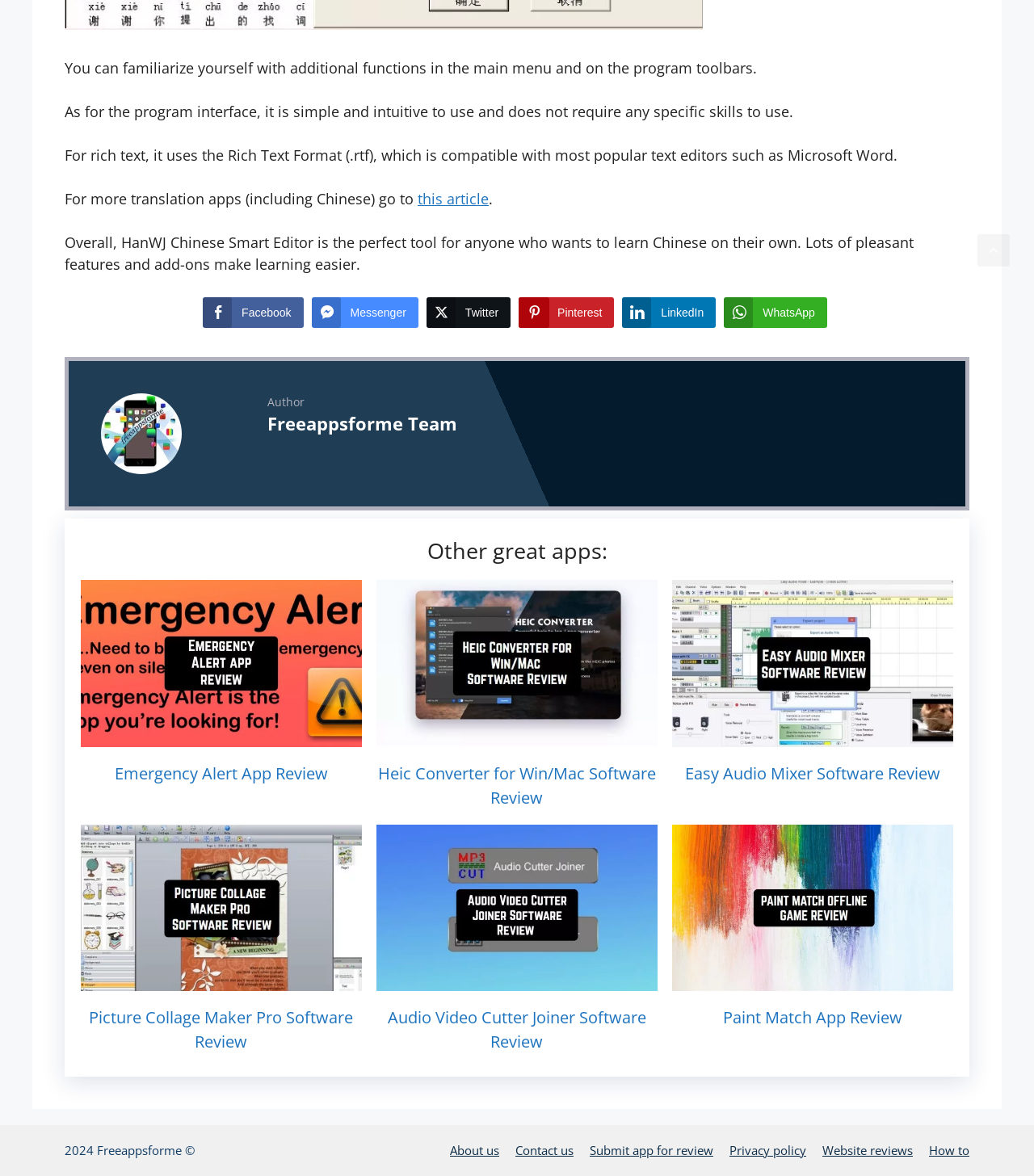What is the name of the author?
Ensure your answer is thorough and detailed.

The webpage has an image of the author and a text 'Author' followed by 'Freeappsforme Team', which indicates that the author's name is Freeappsforme Team.